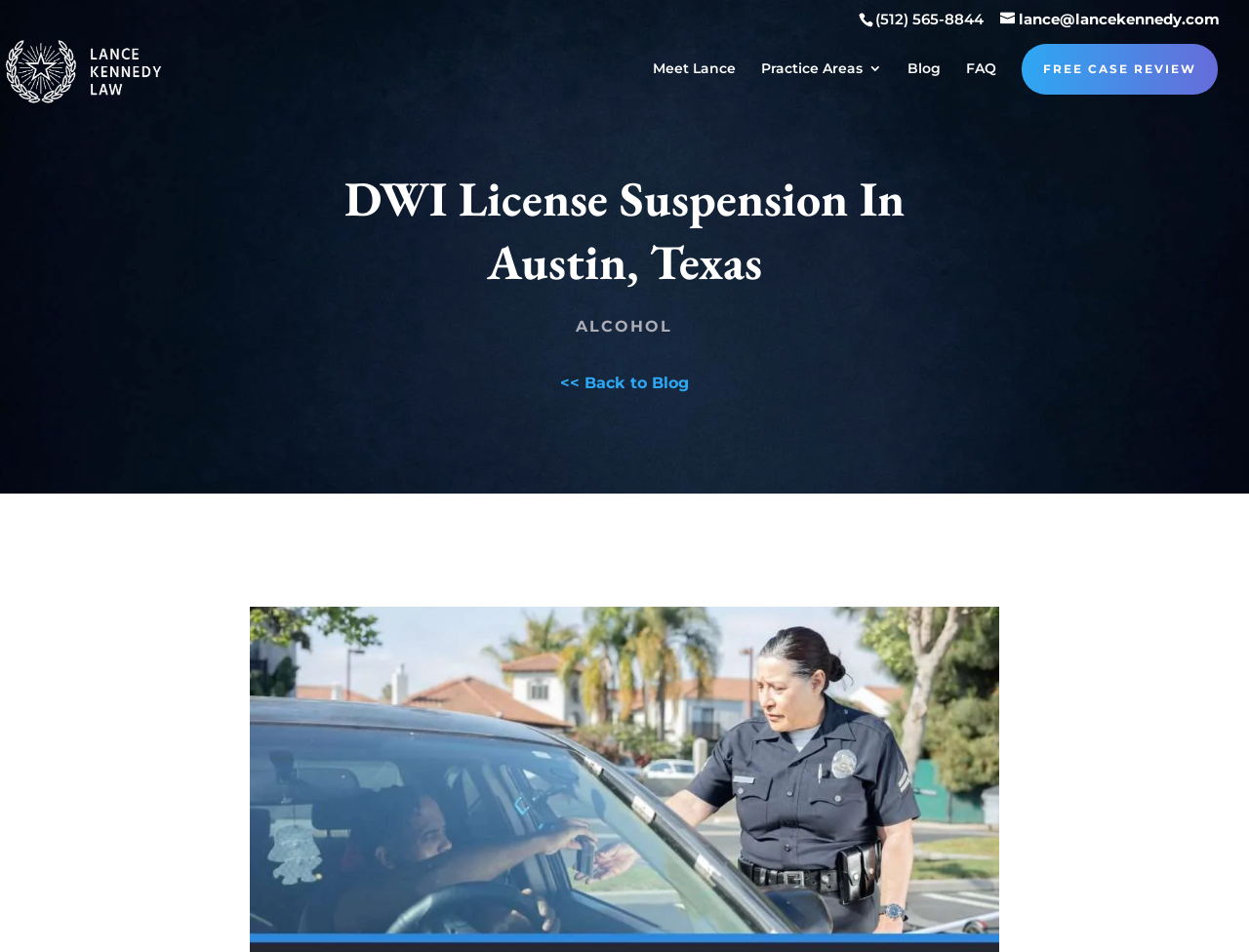Please find the bounding box for the following UI element description. Provide the coordinates in (top-left x, top-left y, bottom-right x, bottom-right y) format, with values between 0 and 1: Meet Lance

[0.523, 0.061, 0.589, 0.098]